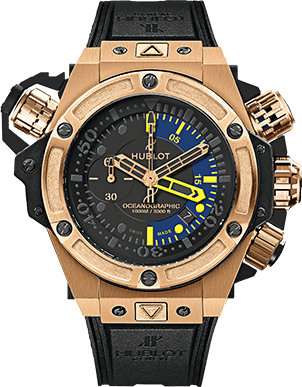Describe the image in great detail, covering all key points.

This image showcases a striking Hublot Oceanographic 4000 watch, renowned for its robust design and exquisite craftsmanship. The timepiece features a bold combination of a black and gold case, with a prominent round dial centered around a blend of vibrant colors, including blue and yellow accents. 

It is designed for underwater exploration, evident in its durable construction and water resistance, allowing it to withstand depths up to 4000 meters. The watch is equipped with multiple chronograph functions, highlighted by the large yellow hands and luminous markers, ensuring visibility even in low-light conditions. This model, ideal for diving enthusiasts, seamlessly blends functionality with luxury, exemplifying Hublot's commitment to precision and style in haute horology.